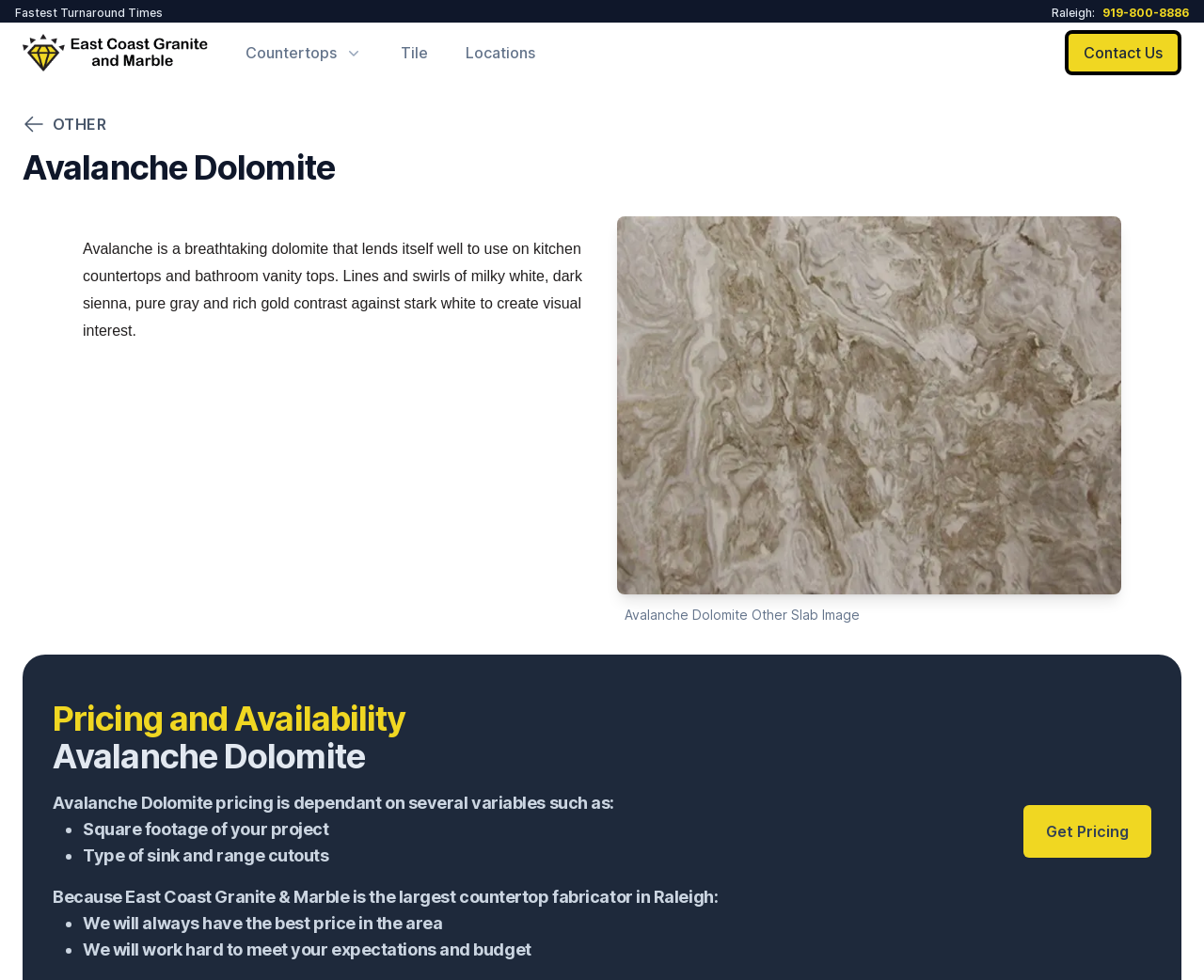Please identify the bounding box coordinates of the element I should click to complete this instruction: 'Visit 'East Coast Granite and Marble' website'. The coordinates should be given as four float numbers between 0 and 1, like this: [left, top, right, bottom].

[0.019, 0.035, 0.173, 0.073]